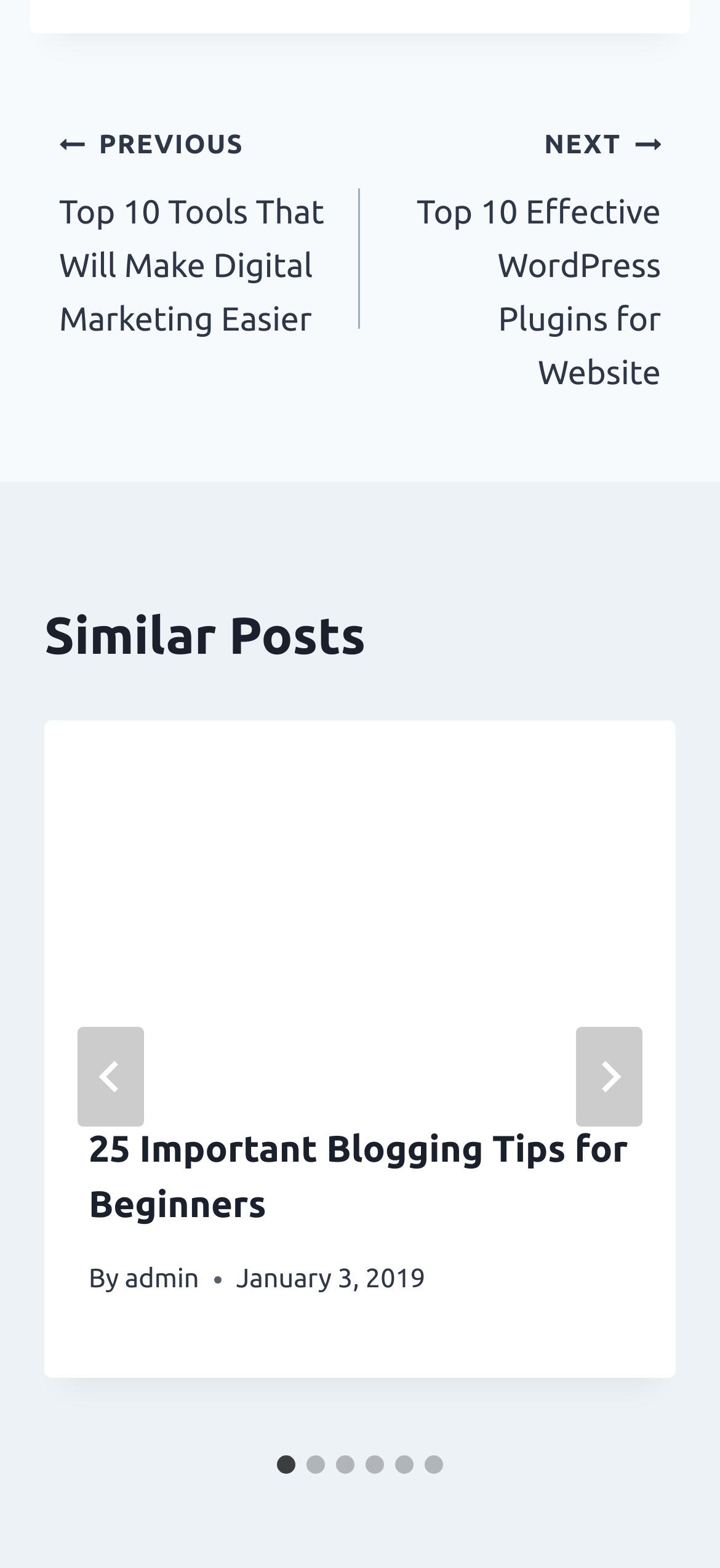Find the bounding box coordinates of the element to click in order to complete this instruction: "Go to last slide". The bounding box coordinates must be four float numbers between 0 and 1, denoted as [left, top, right, bottom].

[0.108, 0.655, 0.2, 0.719]